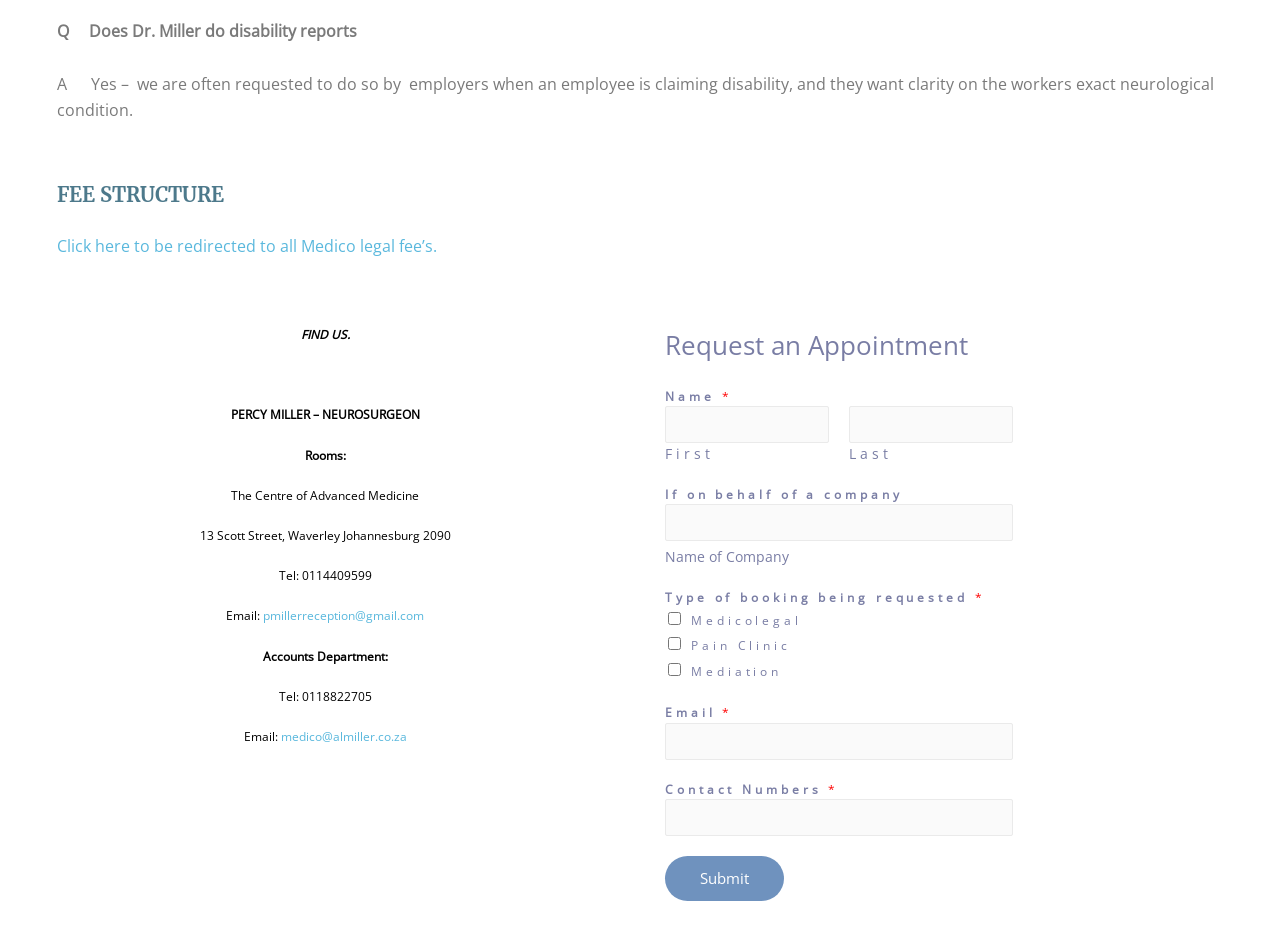Analyze the image and provide a detailed answer to the question: What is the name of the center where Dr. Miller's rooms are located?

The answer can be found in the contact information section of the webpage, where it is stated that Dr. Miller's rooms are located at 'The Centre of Advanced Medicine, 13 Scott Street, Waverley Johannesburg 2090'.